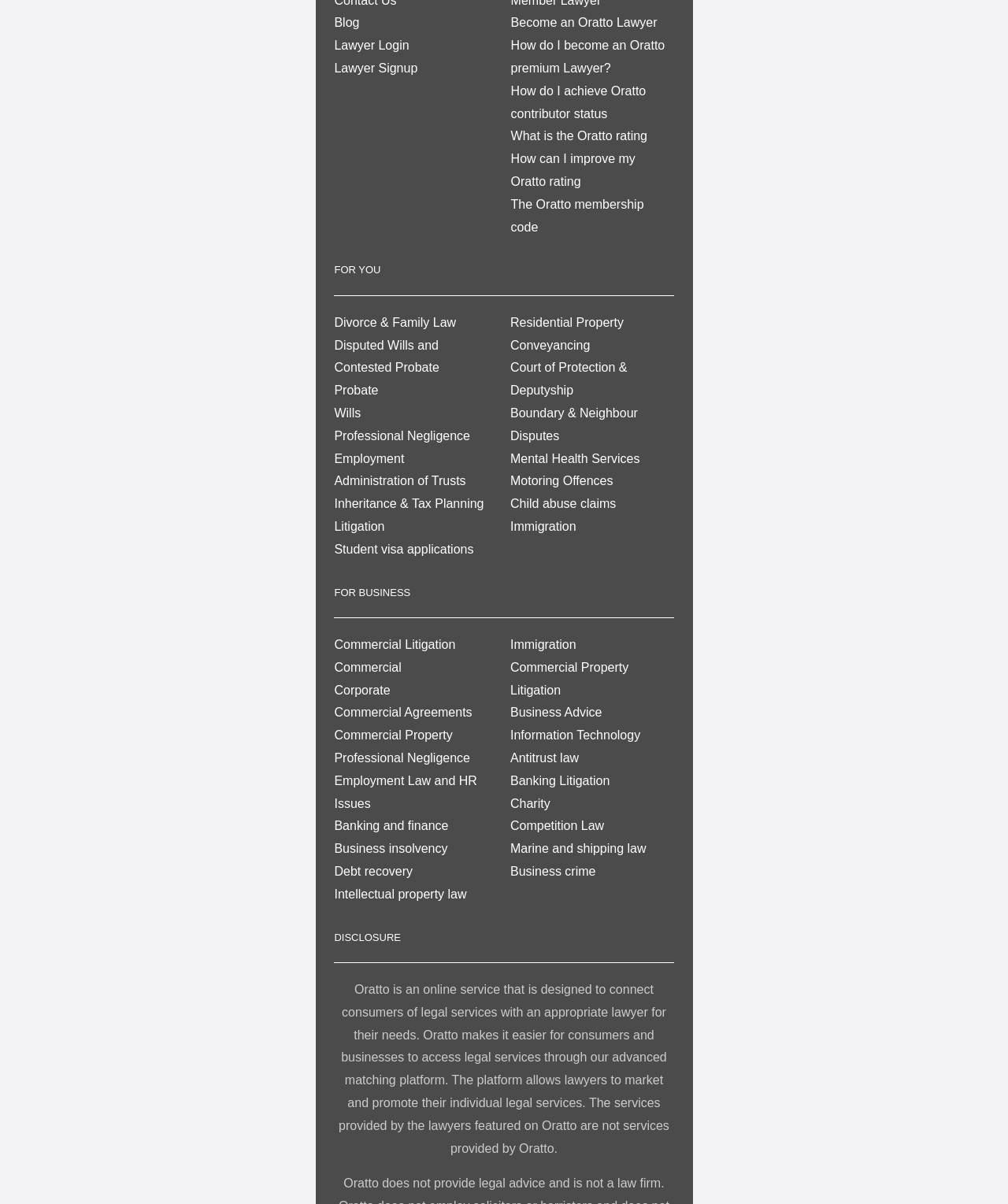Bounding box coordinates should be in the format (top-left x, top-left y, bottom-right x, bottom-right y) and all values should be floating point numbers between 0 and 1. Determine the bounding box coordinate for the UI element described as: Child abuse claims

[0.506, 0.413, 0.611, 0.424]